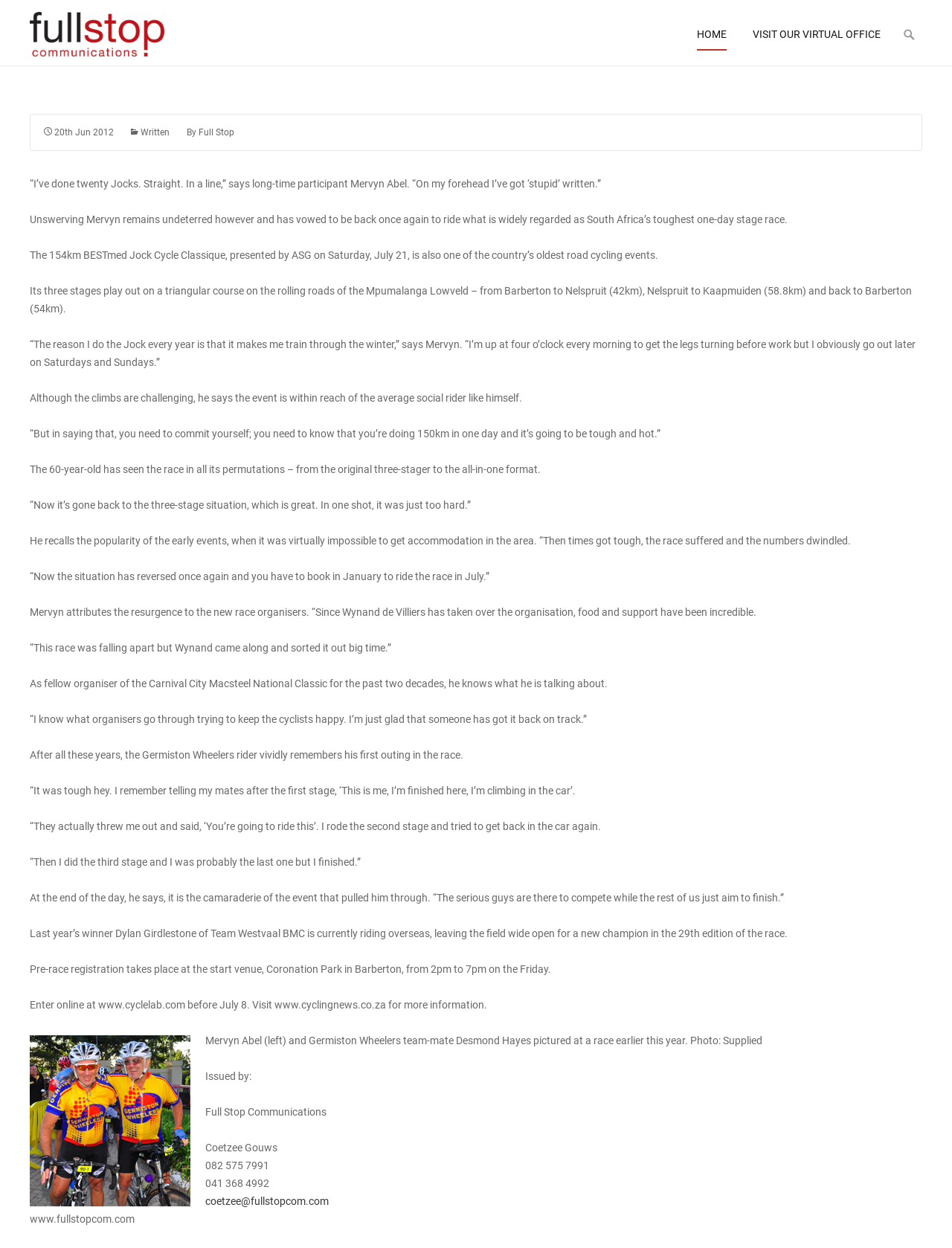Who is the organiser of the Carnival City Macsteel National Classic?
Look at the image and answer with only one word or phrase.

Mervyn Abel